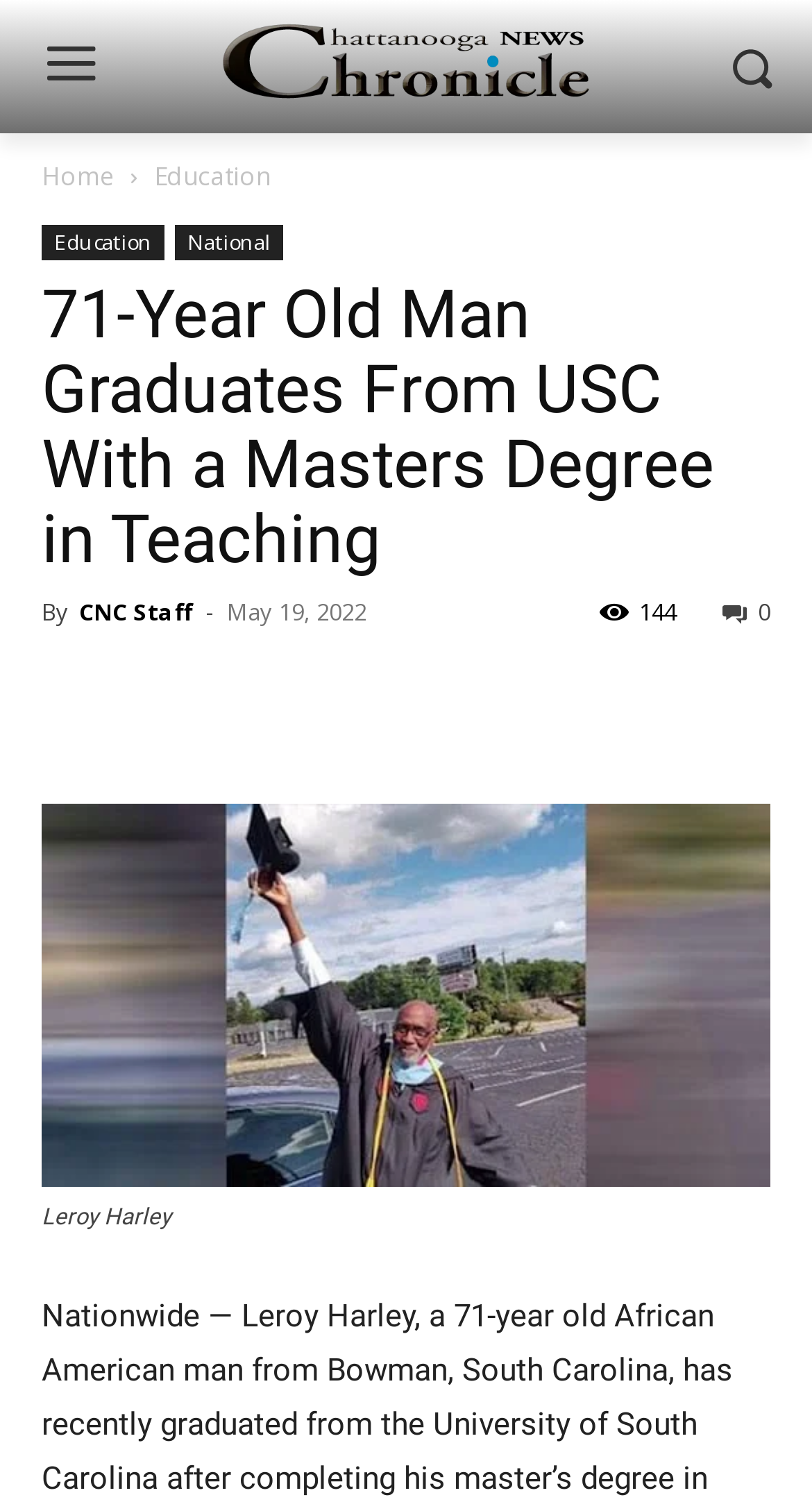Find the bounding box coordinates of the area to click in order to follow the instruction: "Visit the 'Does Vaseline help a hemorrhoid?' article".

None